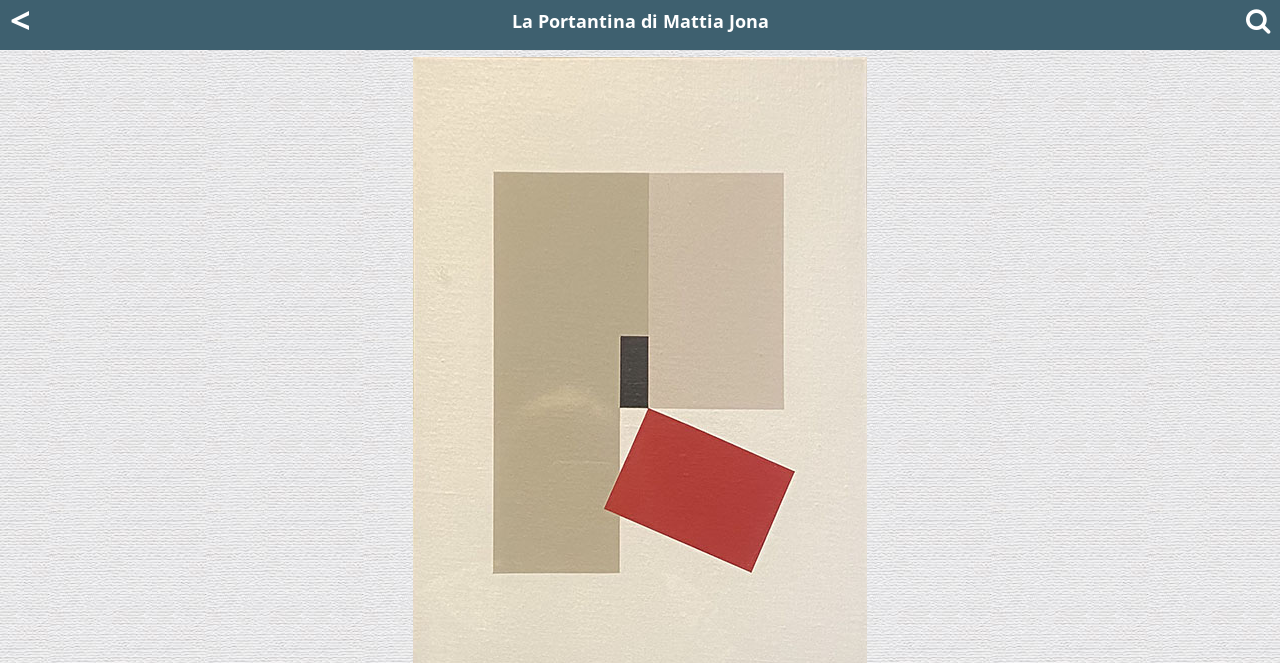Calculate the bounding box coordinates for the UI element based on the following description: "alt="UNTITLED"". Ensure the coordinates are four float numbers between 0 and 1, i.e., [left, top, right, bottom].

[0.323, 0.549, 0.677, 0.576]